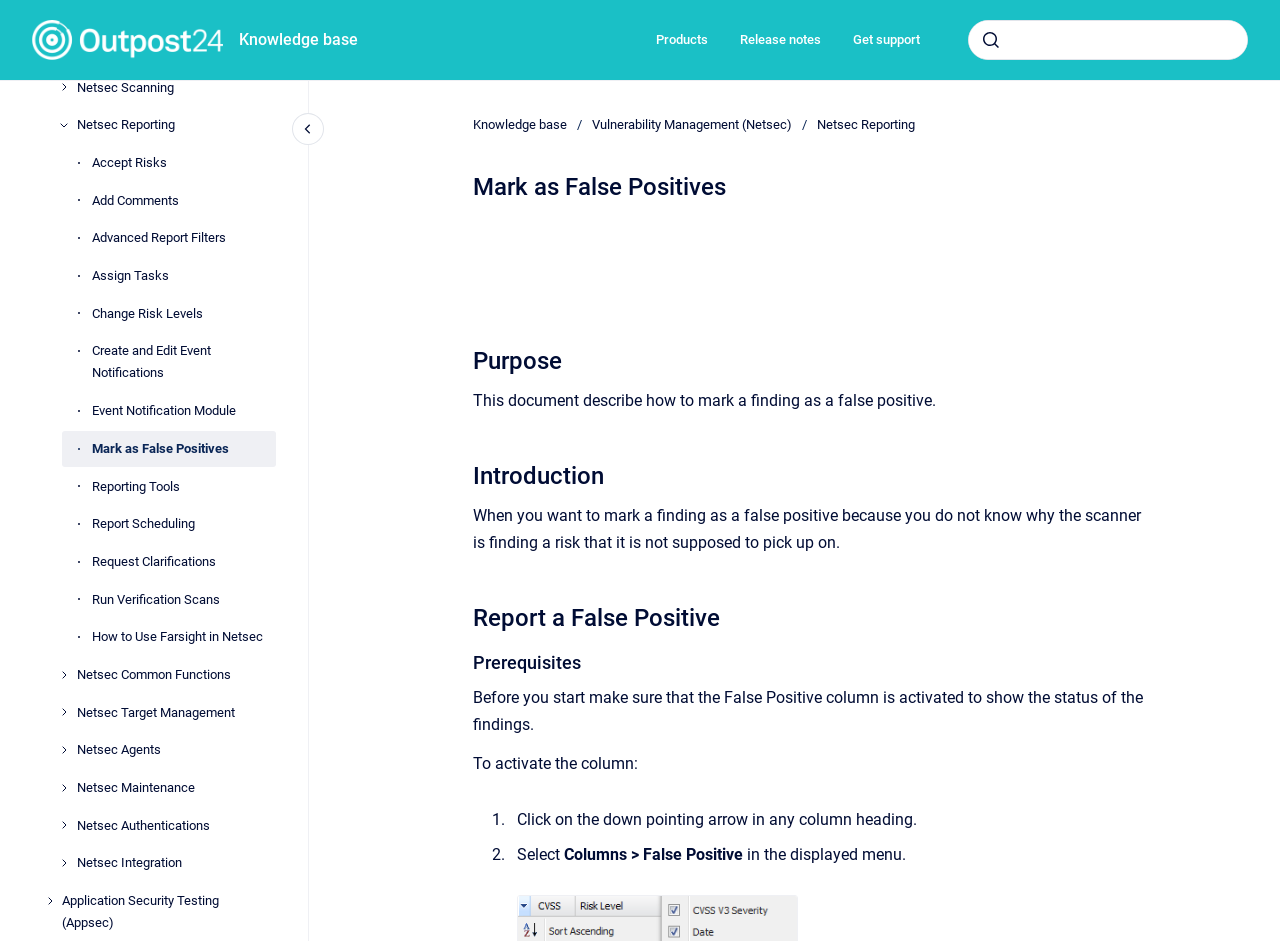Utilize the details in the image to thoroughly answer the following question: What is the prerequisite for reporting a false positive?

Before reporting a false positive, the user needs to activate the False Positive column, which is indicated by the text 'Before you start make sure that the False Positive column is activated to show the status of the findings.'